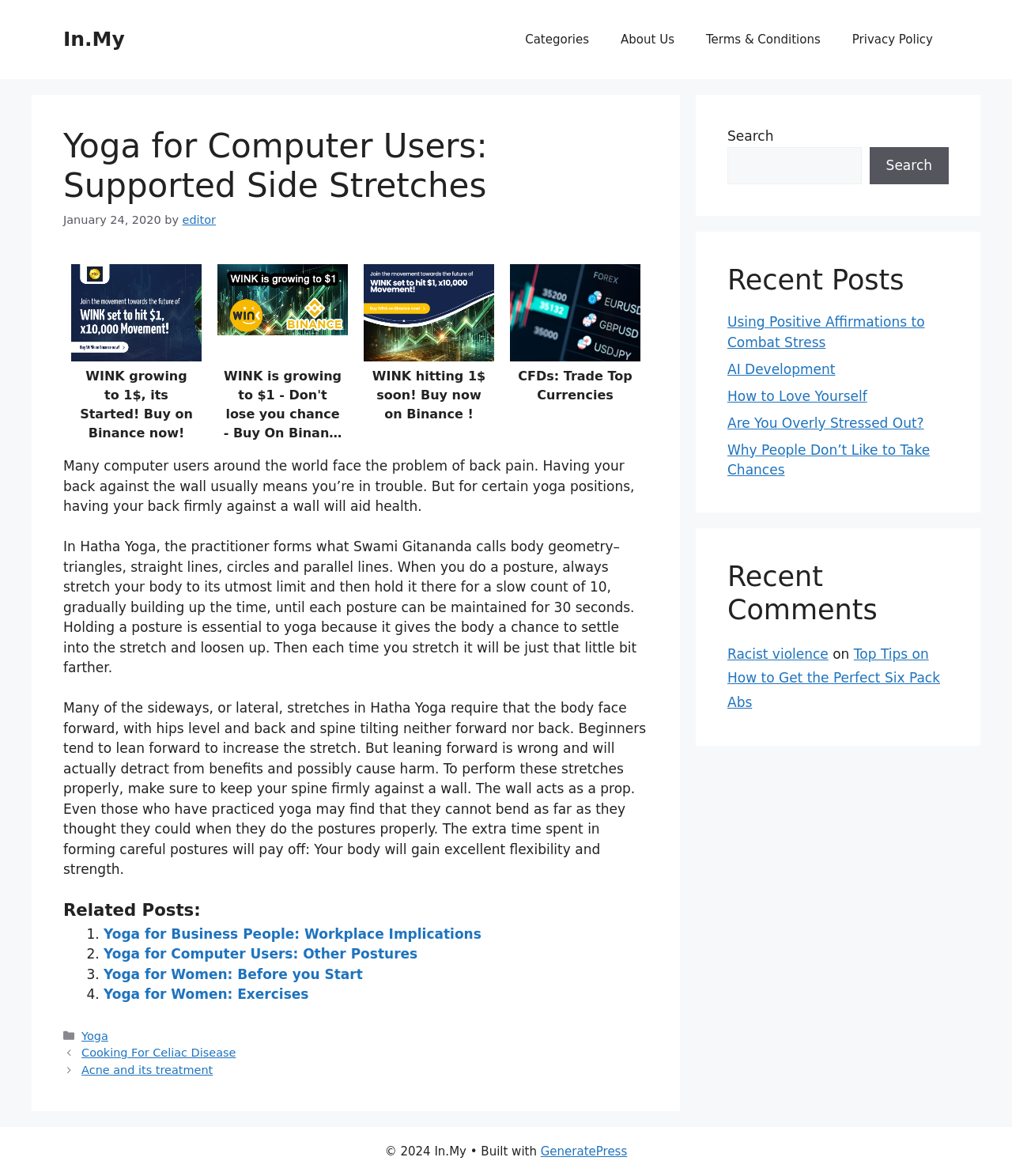What is the purpose of the wall in yoga?
Kindly give a detailed and elaborate answer to the question.

According to the article, having your back firmly against a wall will aid health in certain yoga positions. The wall acts as a prop to help the body settle into the stretch and loosen up.